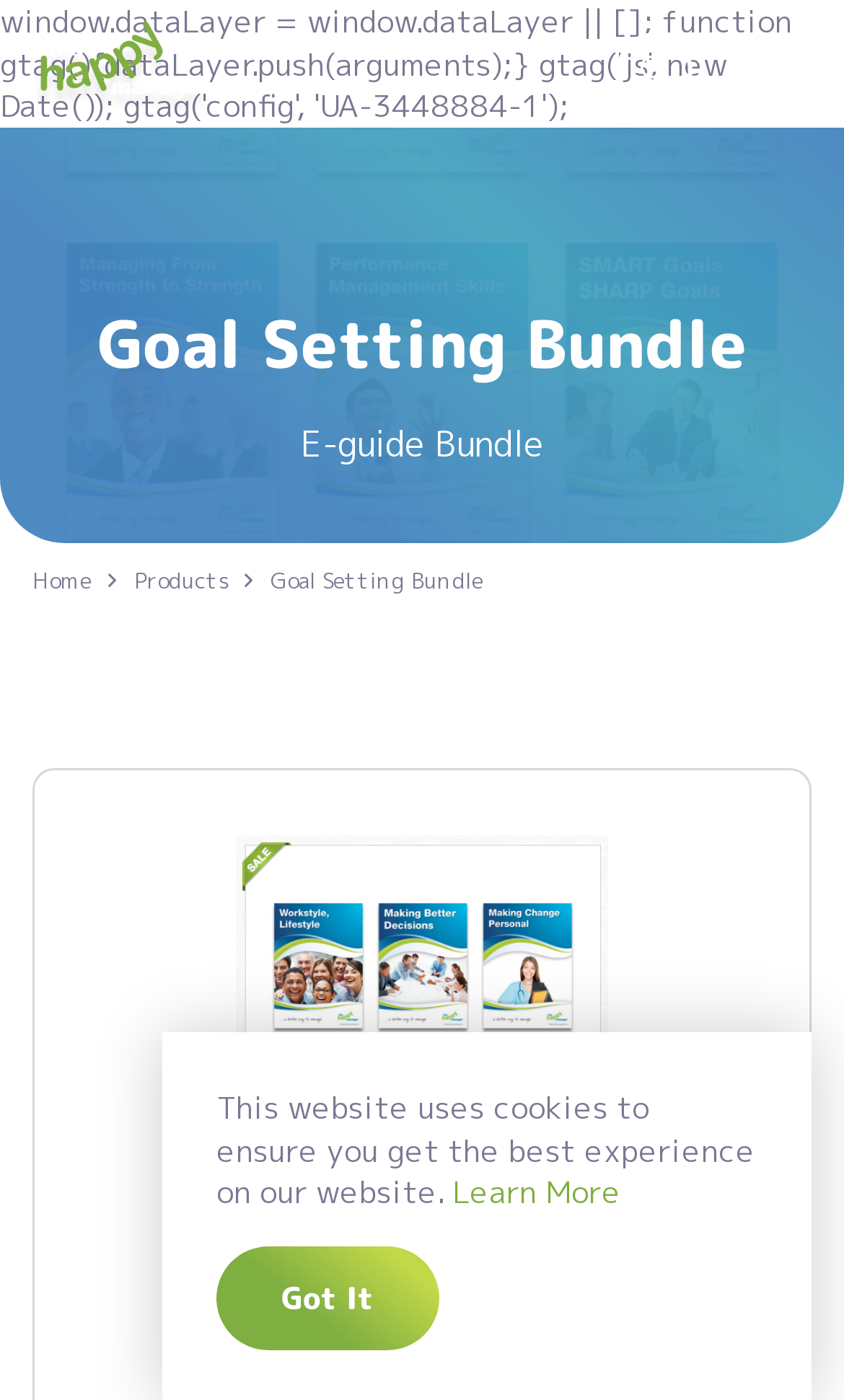Find the bounding box of the UI element described as follows: "Got It".

[0.256, 0.89, 0.521, 0.964]